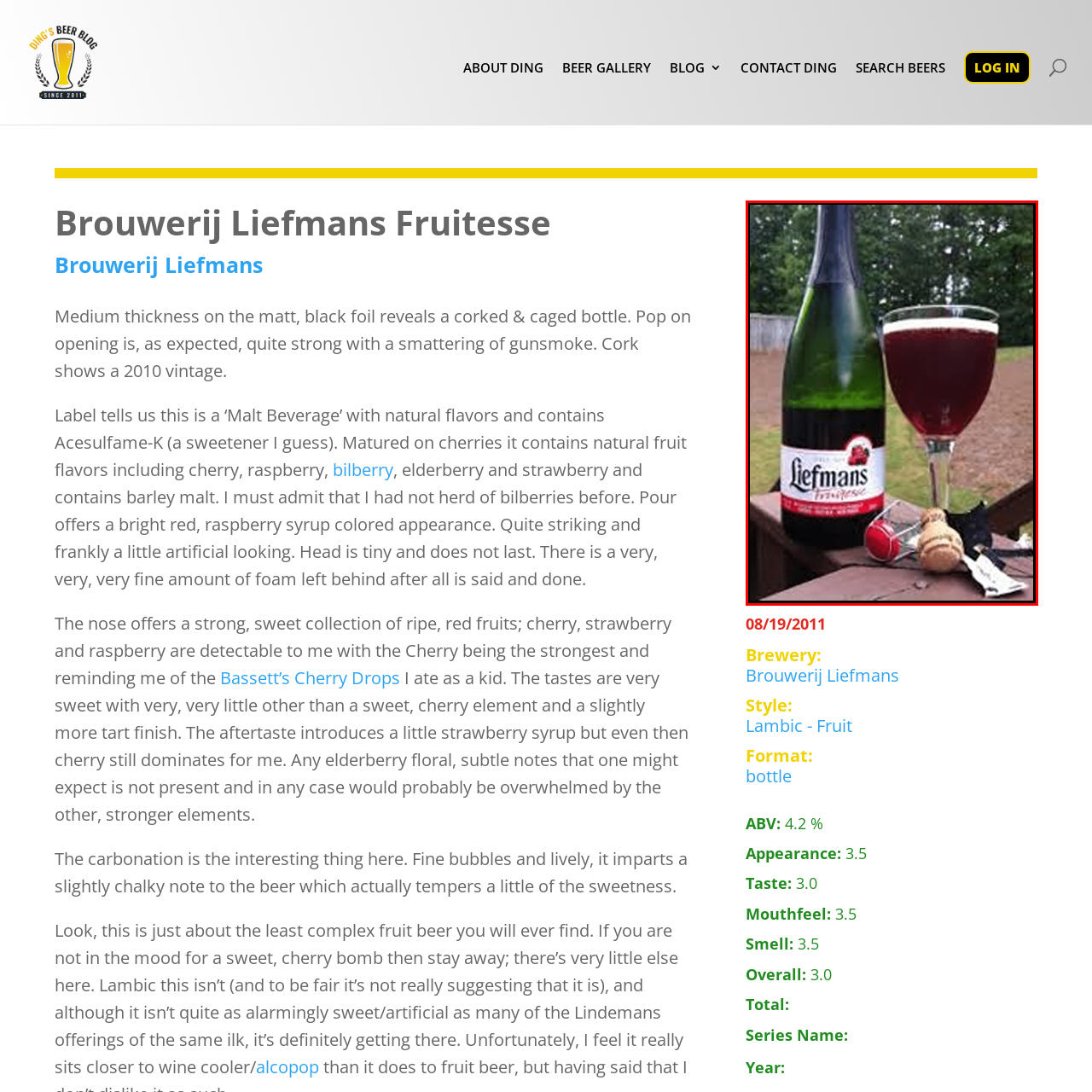Detail the features and components of the image inside the red outline.

This image showcases a bottle of Liefmans Fruitesse, a fruit beer, alongside a glass filled with its vibrant, raspberry syrup-like liquid. The bottle, featuring a distinct label with branding prominently displayed, is corked and capped, indicating its quality and craftsmanship. The beer's appearance is striking, with a deep ruby-red hue and a bubbling froth at the top, suggesting its fruity and sweet flavor profile. The scene is set outdoors, enhancing the refreshing, summery vibe typically associated with this beverage. The bottle sits on a wooden surface, surrounded by a cork and a red cap, hinting at a recently opened drink. This fruity malt beverage is known for its strong cherry, raspberry, and strawberry notes, making it a delightful choice for those seeking a sweet, enjoyable sip.